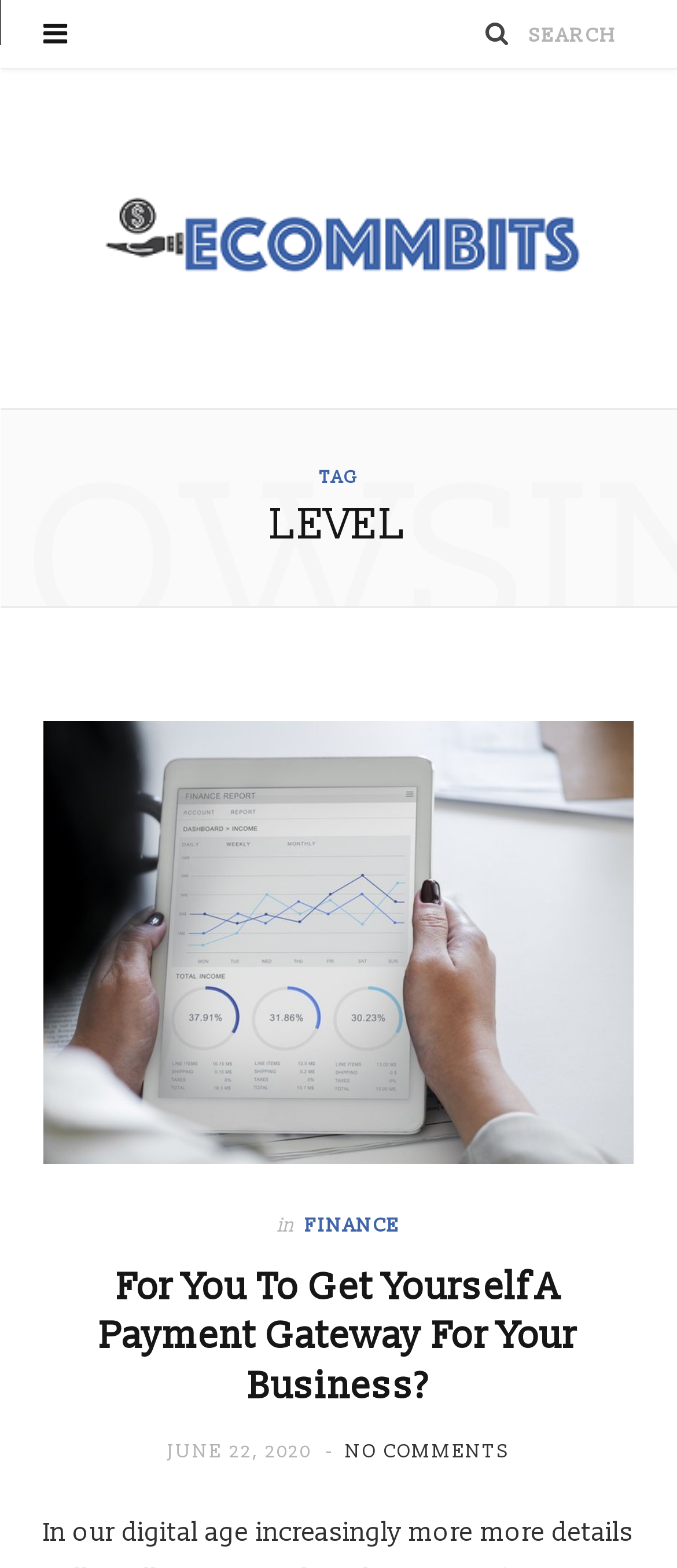Please answer the following question using a single word or phrase: 
Is there a search box on the webpage?

Yes